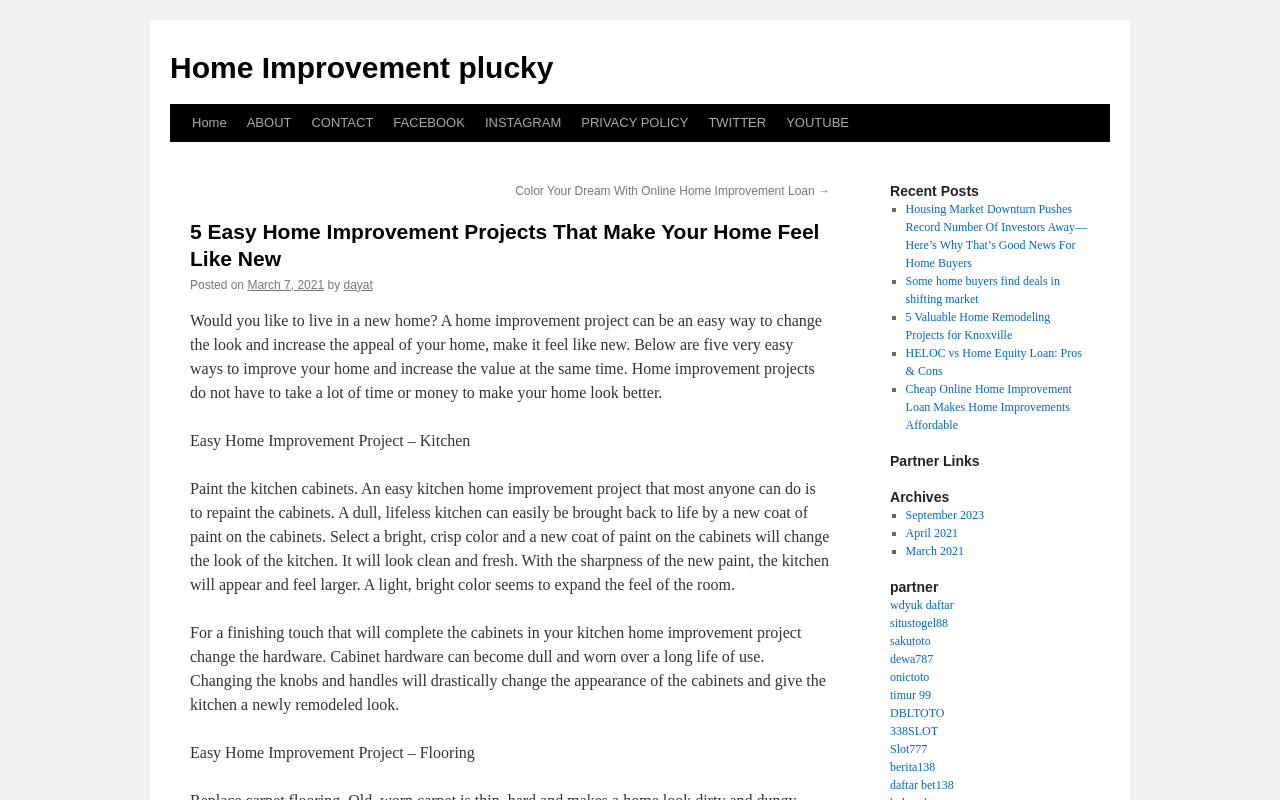Can you find and provide the main heading text of this webpage?

5 Easy Home Improvement Projects That Make Your Home Feel Like New